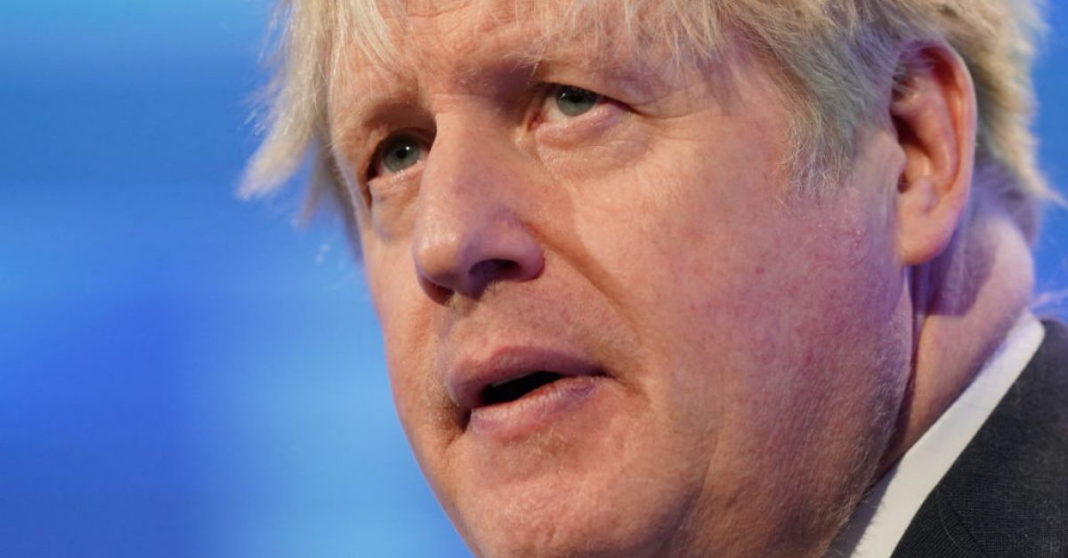What is being requested by the inquiry from UK ministers?
Respond with a short answer, either a single word or a phrase, based on the image.

Unredacted WhatsApp messages and diaries